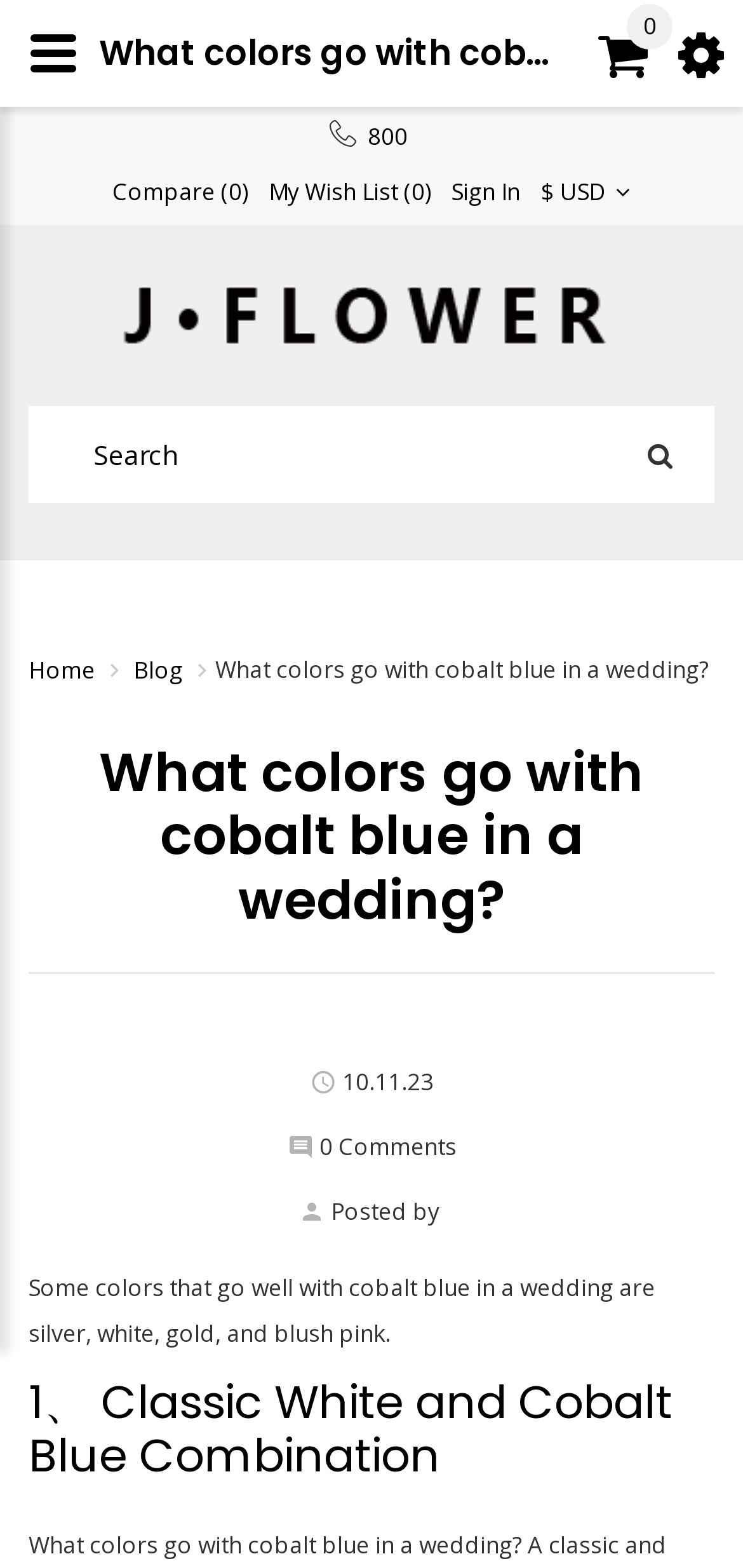Provide a one-word or one-phrase answer to the question:
What is the date of the post?

10.11.23